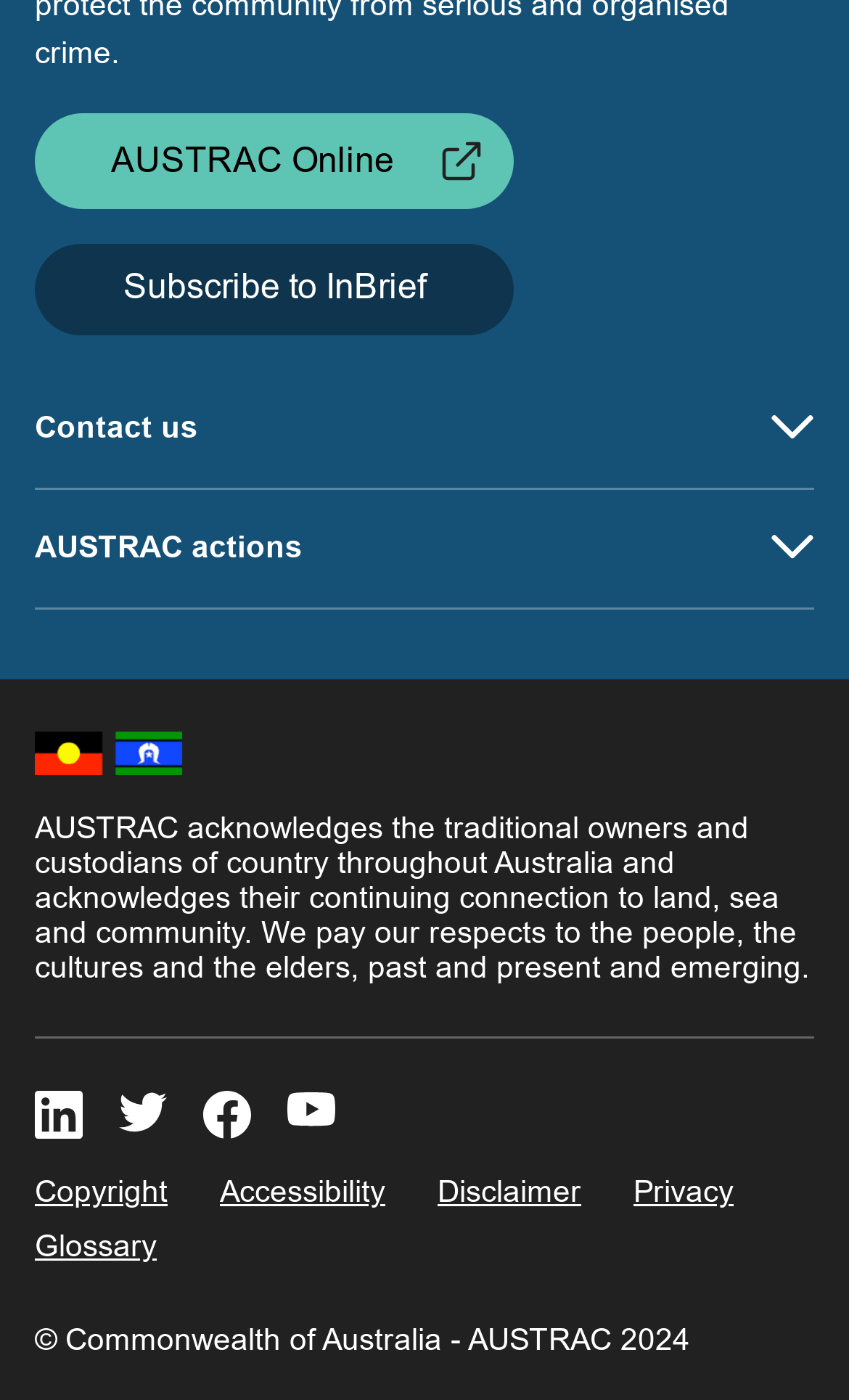Find the bounding box coordinates for the HTML element described as: "Subscribe to InBrief". The coordinates should consist of four float values between 0 and 1, i.e., [left, top, right, bottom].

[0.041, 0.174, 0.605, 0.239]